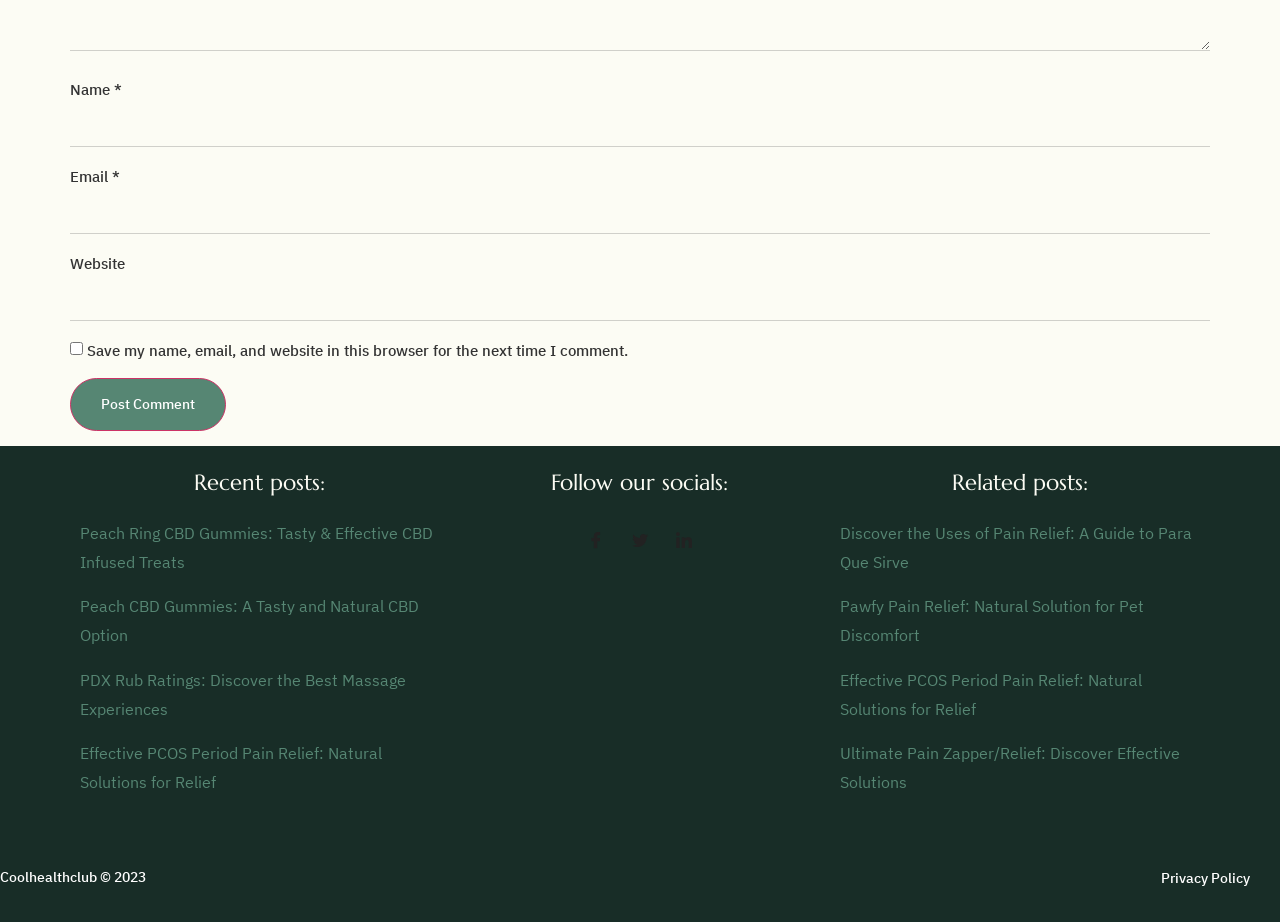Using the element description: "Refund Information", determine the bounding box coordinates. The coordinates should be in the format [left, top, right, bottom], with values between 0 and 1.

None